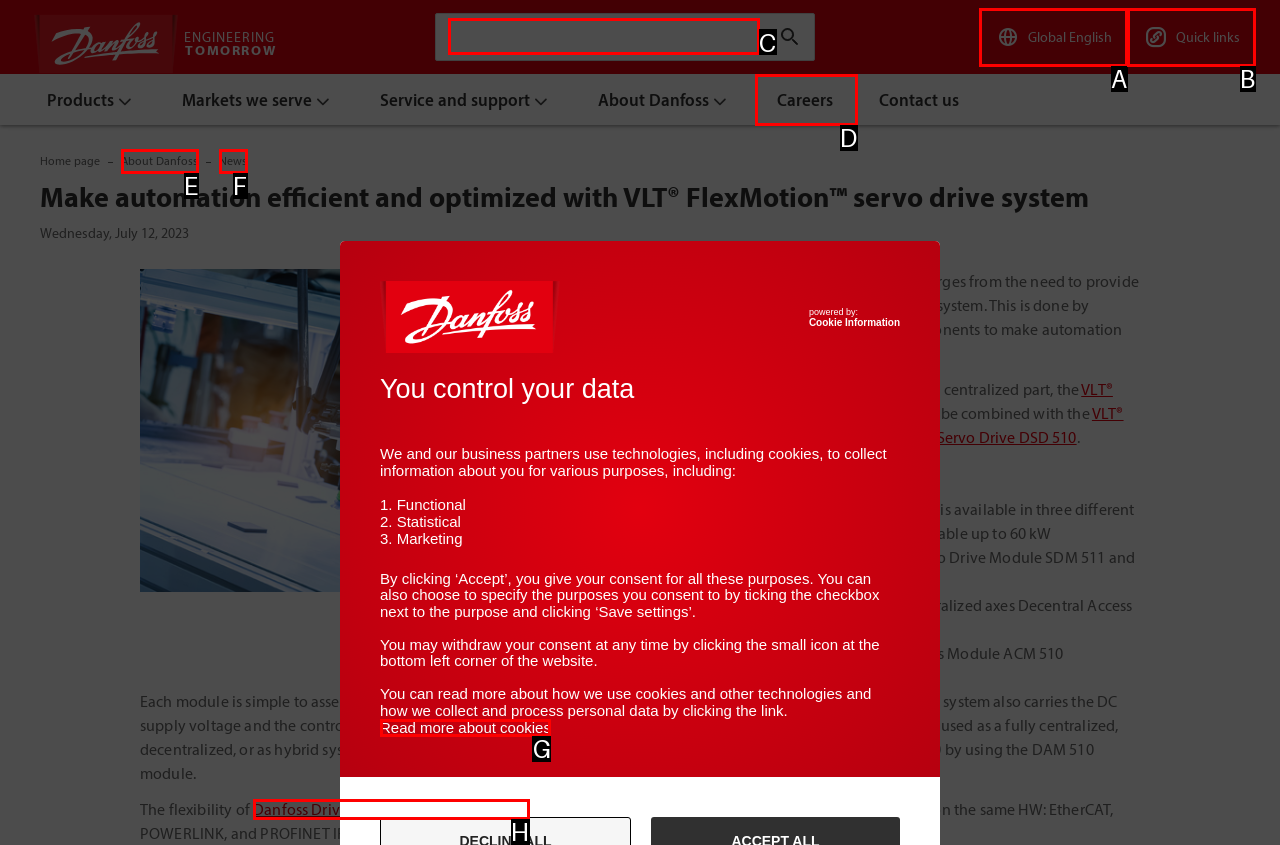Identify the correct lettered option to click in order to perform this task: Search for something. Respond with the letter.

C